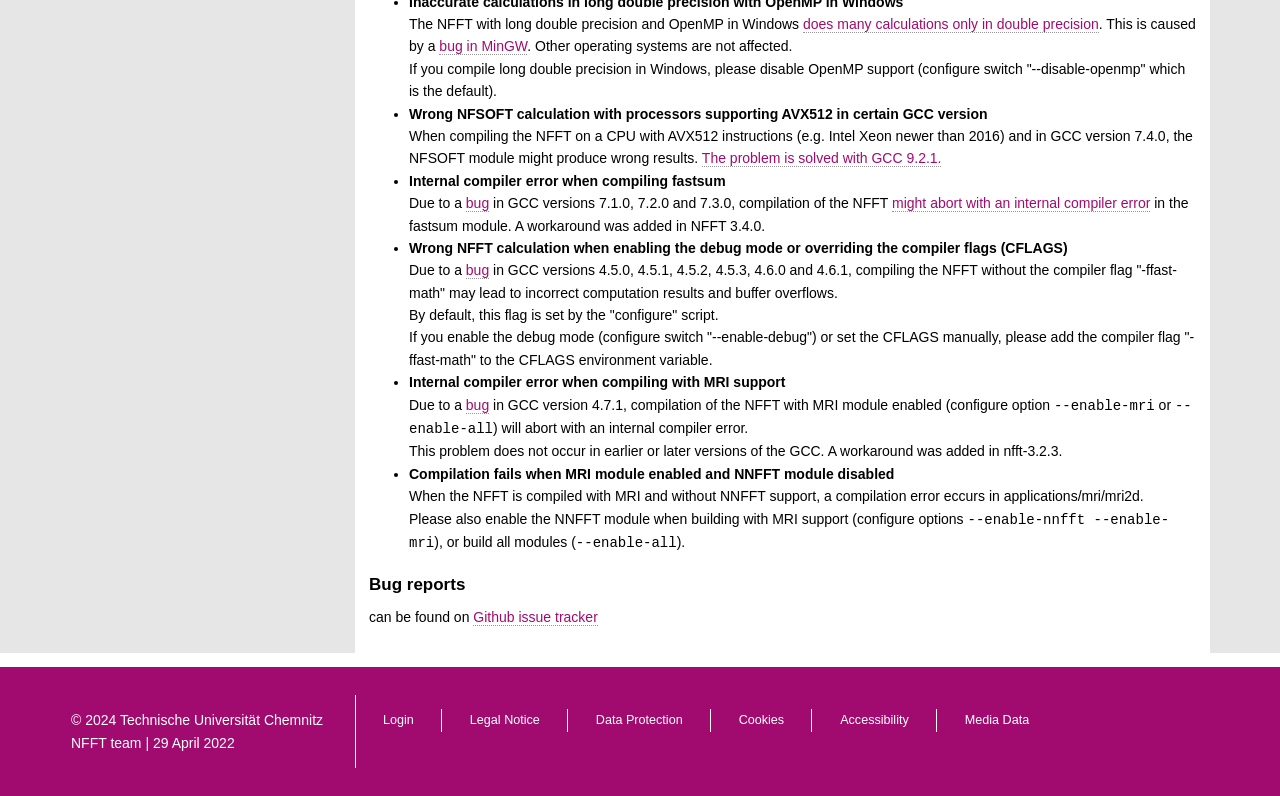Given the element description "Github issue tracker" in the screenshot, predict the bounding box coordinates of that UI element.

[0.37, 0.765, 0.467, 0.787]